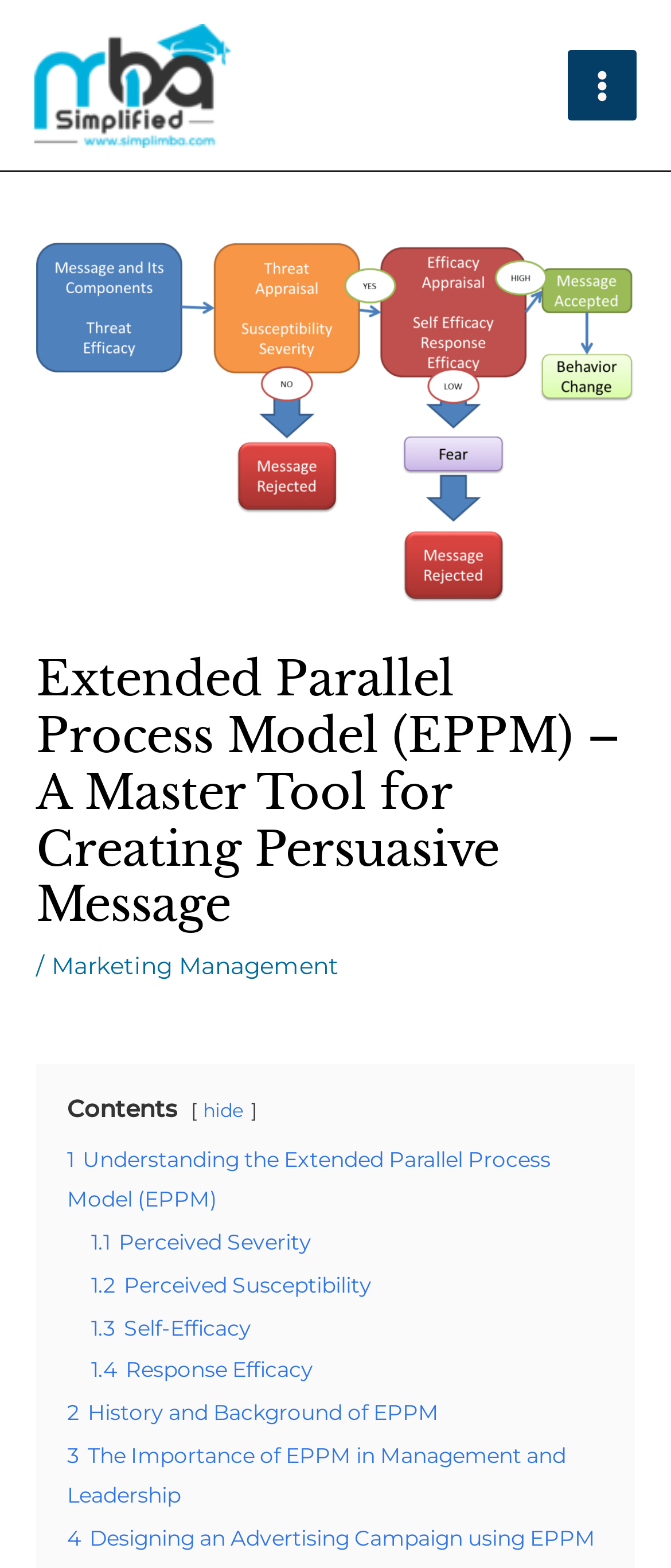Identify the bounding box coordinates of the element to click to follow this instruction: 'Read about Understanding the Extended Parallel Process Model (EPPM)'. Ensure the coordinates are four float values between 0 and 1, provided as [left, top, right, bottom].

[0.1, 0.731, 0.821, 0.773]